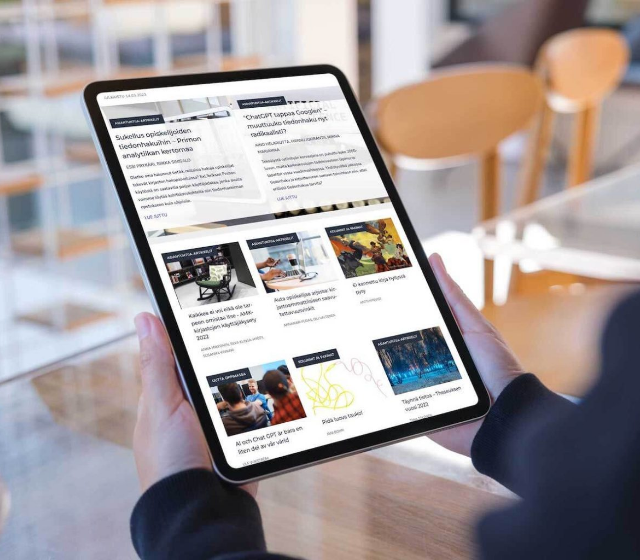Respond to the following query with just one word or a short phrase: 
What is the background setting?

A cozy indoor space